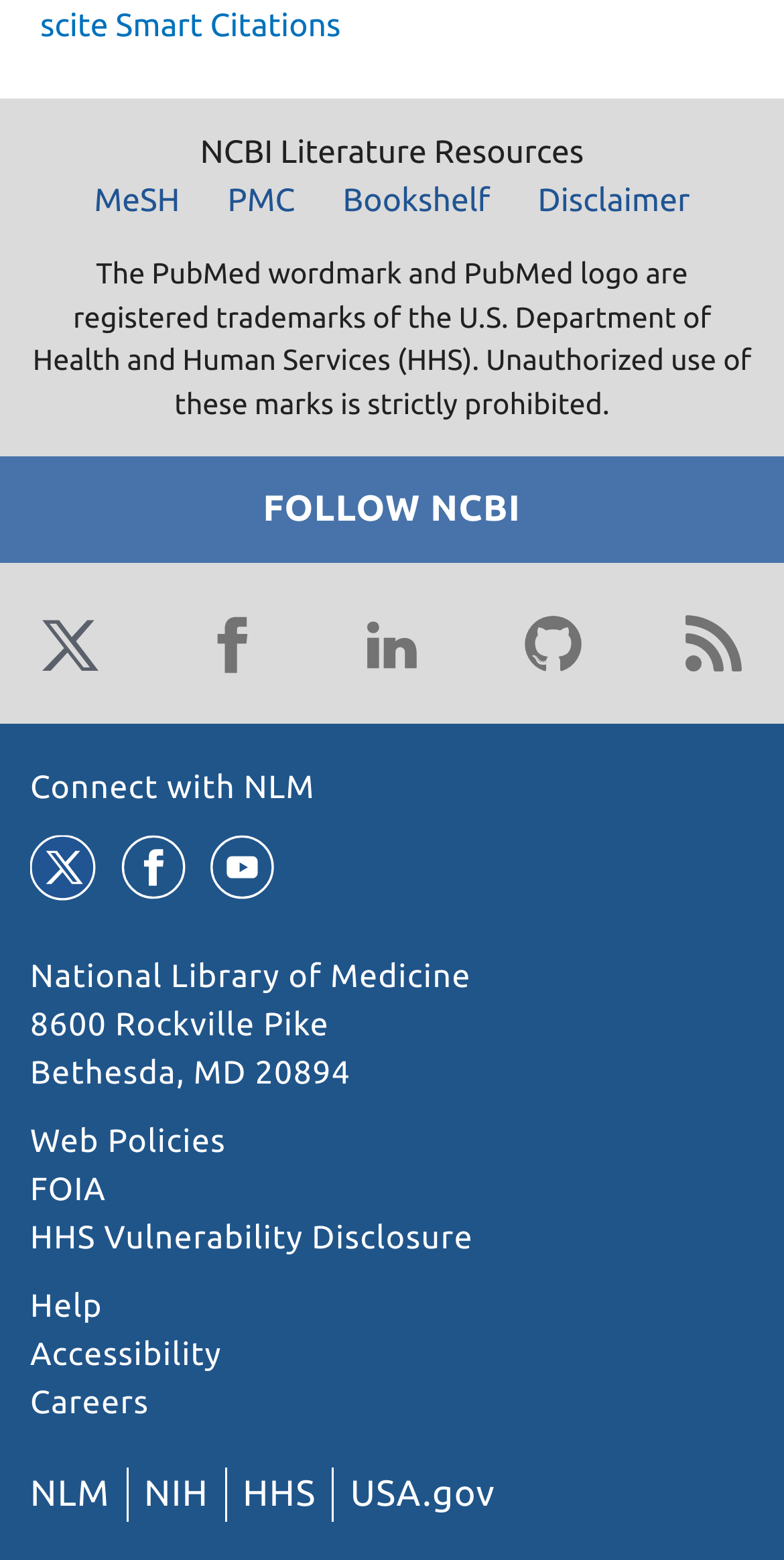Use a single word or phrase to answer this question: 
What is the disclaimer about?

Unauthorized use of marks